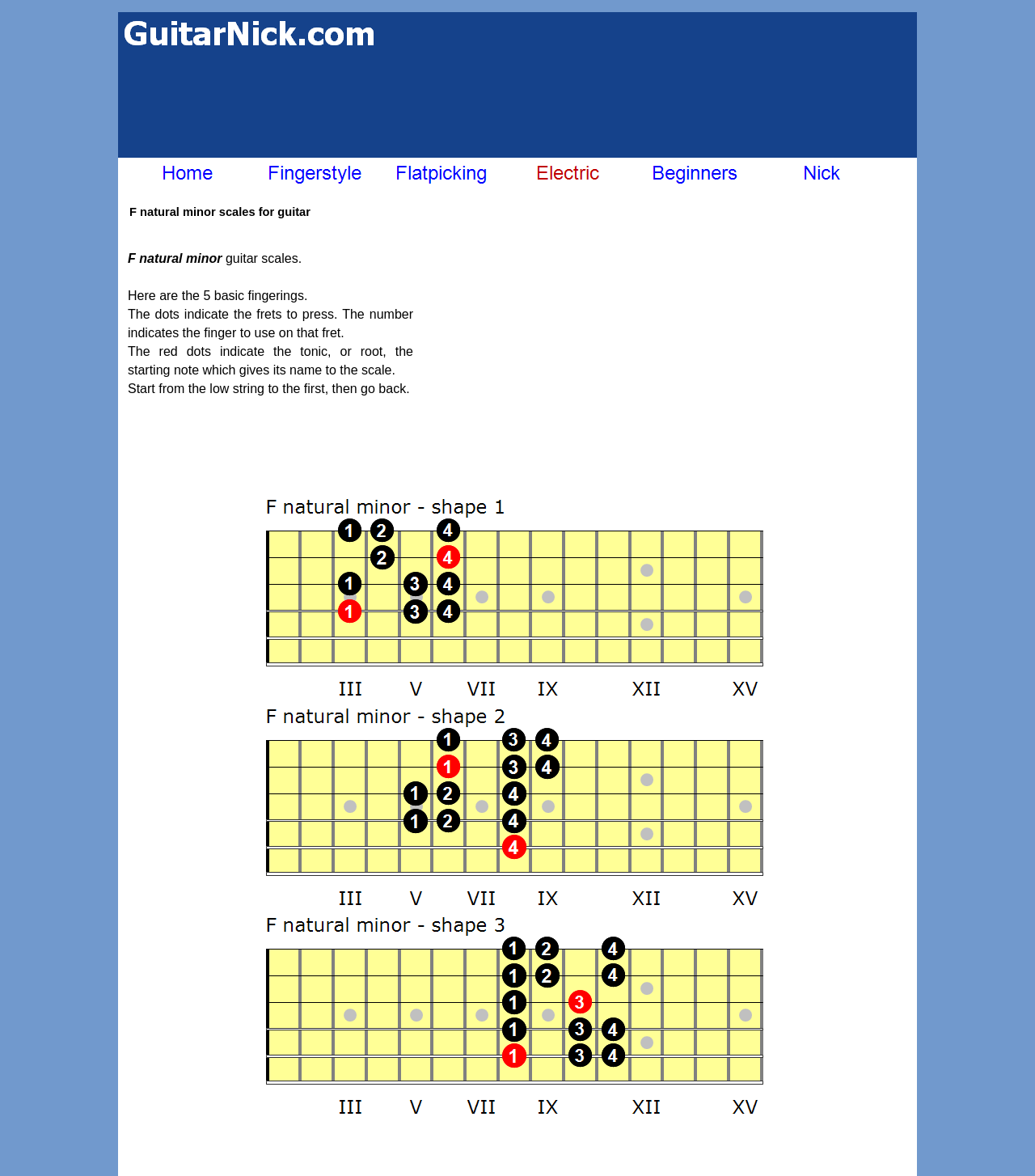Identify the bounding box coordinates of the element to click to follow this instruction: 'Go to the HOME page'. Ensure the coordinates are four float values between 0 and 1, provided as [left, top, right, bottom].

None